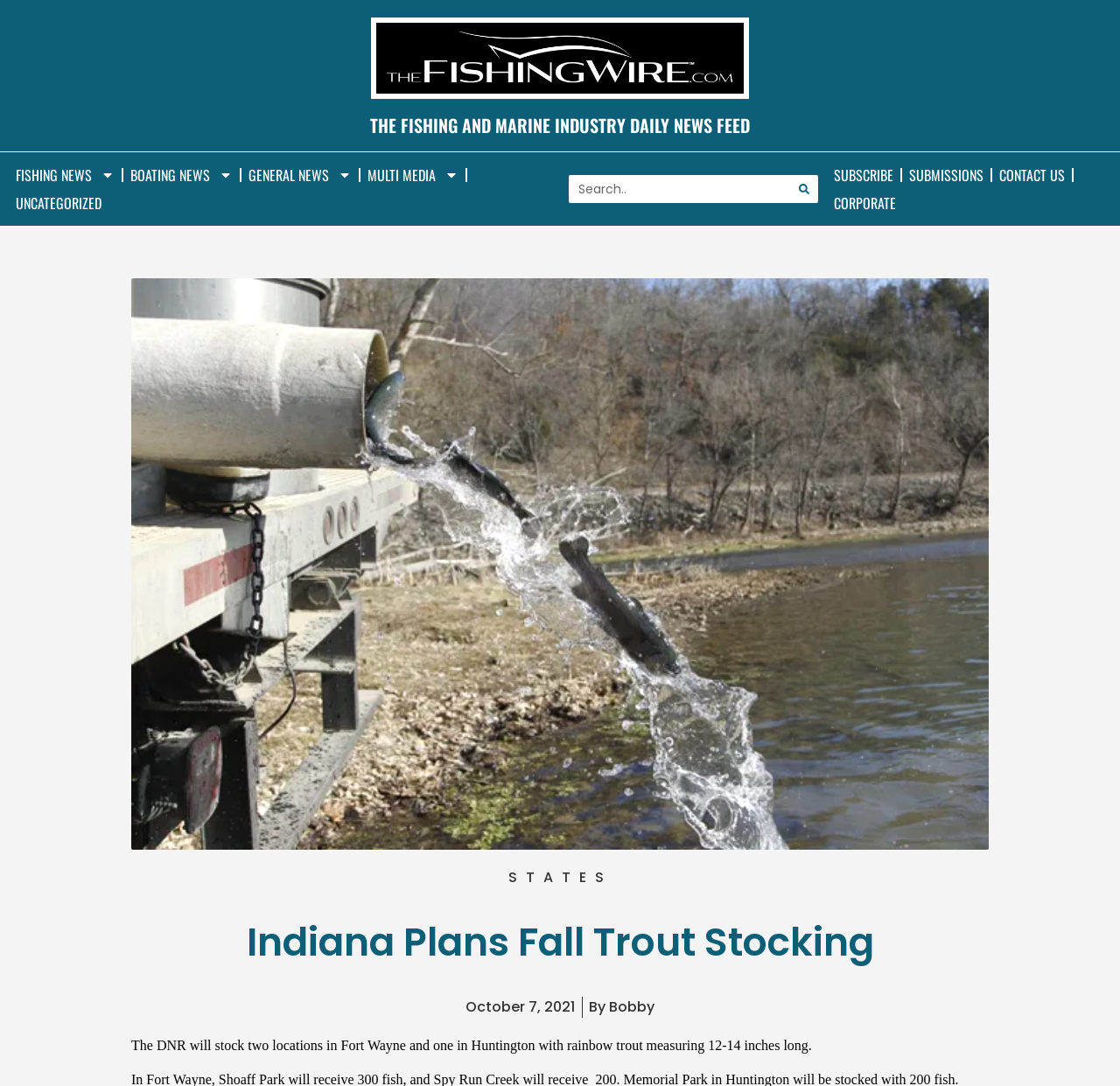Please find the bounding box coordinates (top-left x, top-left y, bottom-right x, bottom-right y) in the screenshot for the UI element described as follows: Submissions

[0.806, 0.148, 0.885, 0.174]